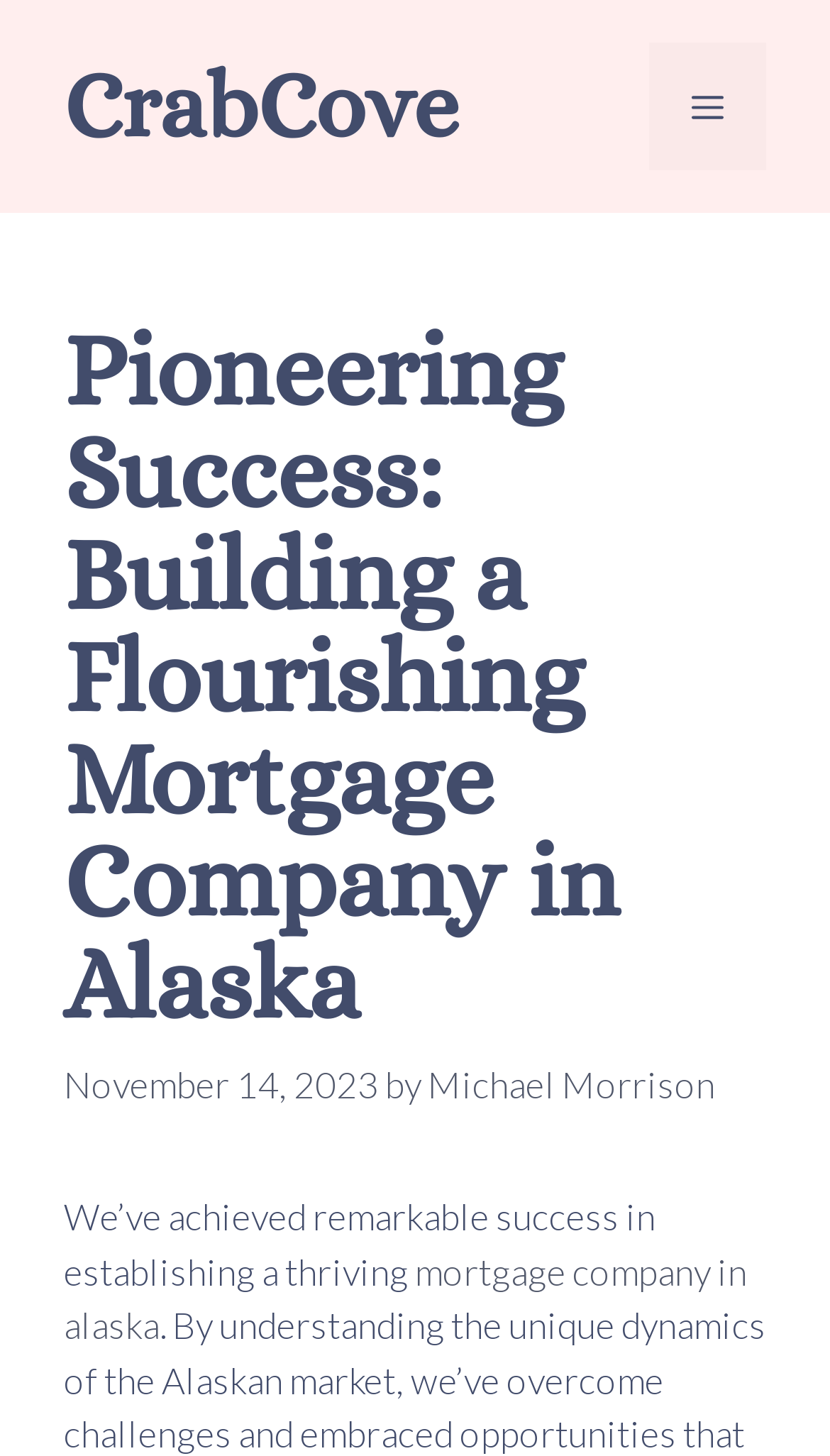Please answer the following question using a single word or phrase: 
What is the name of the company?

CrabCove